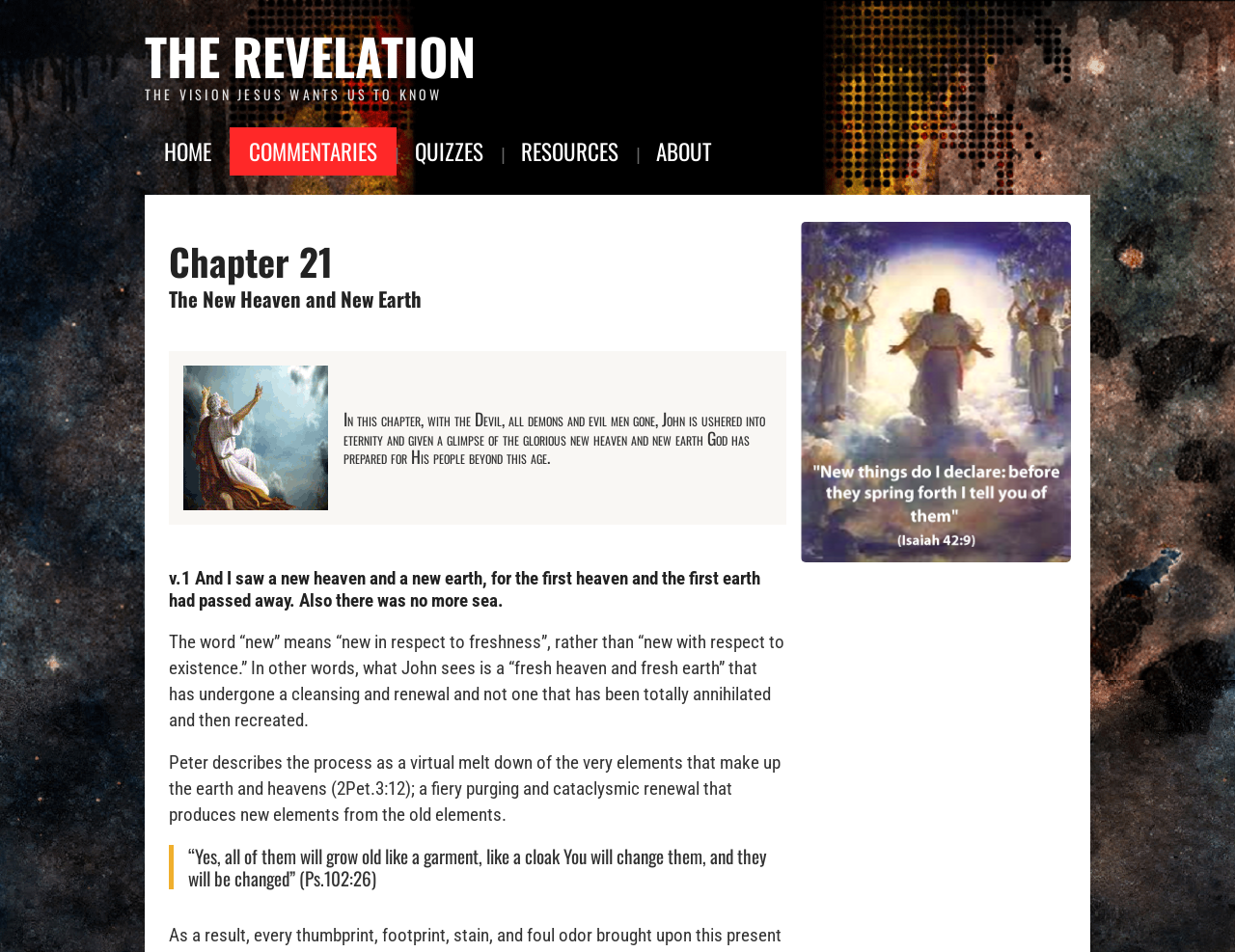What is the name of the chapter?
Please respond to the question with a detailed and thorough explanation.

I determined the answer by looking at the heading 'Chapter 21' which is a child element of the 'ABOUT' link.